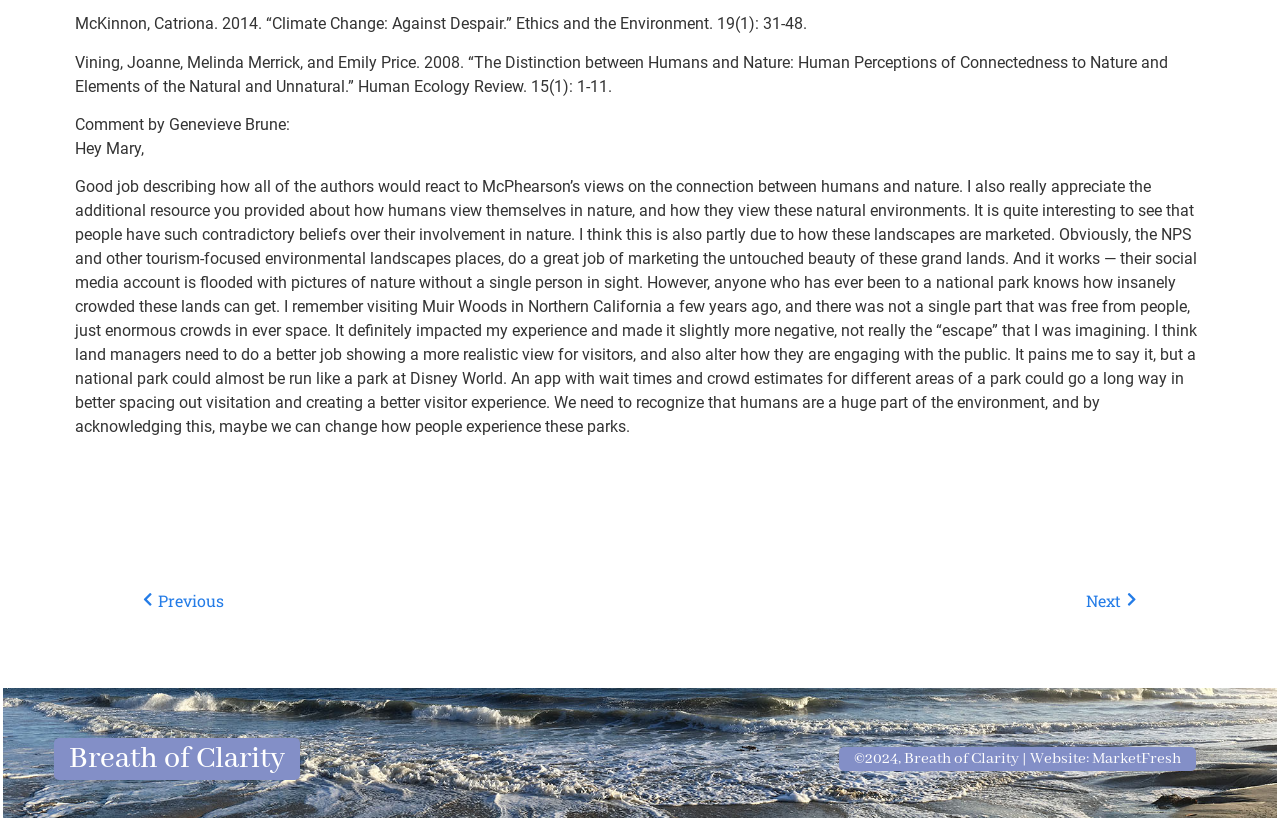Using the element description: "Breath of Clarity", determine the bounding box coordinates for the specified UI element. The coordinates should be four float numbers between 0 and 1, [left, top, right, bottom].

[0.054, 0.901, 0.223, 0.947]